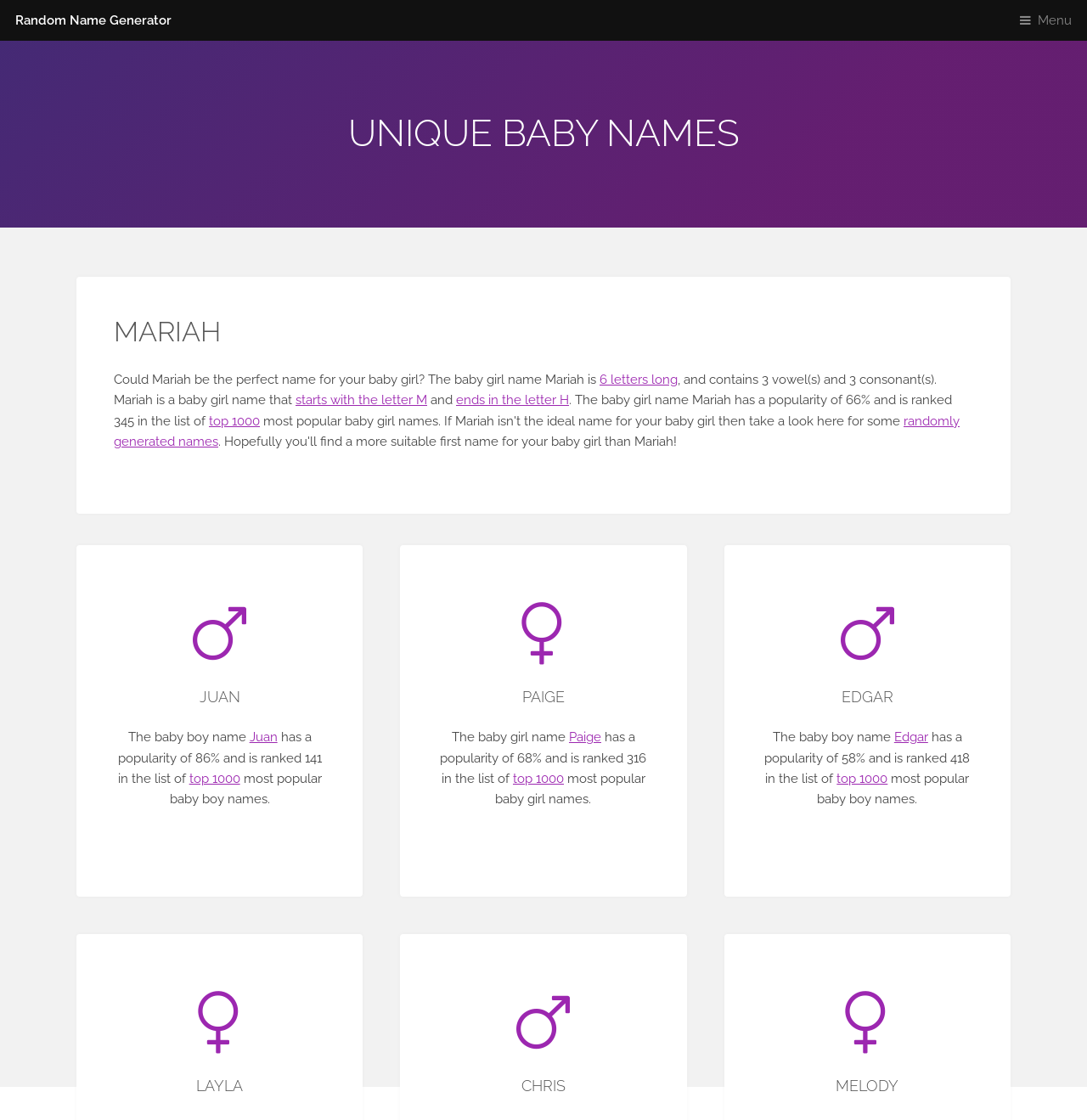Locate the bounding box coordinates for the element described below: "ends in the letter H". The coordinates must be four float values between 0 and 1, formatted as [left, top, right, bottom].

[0.42, 0.351, 0.523, 0.363]